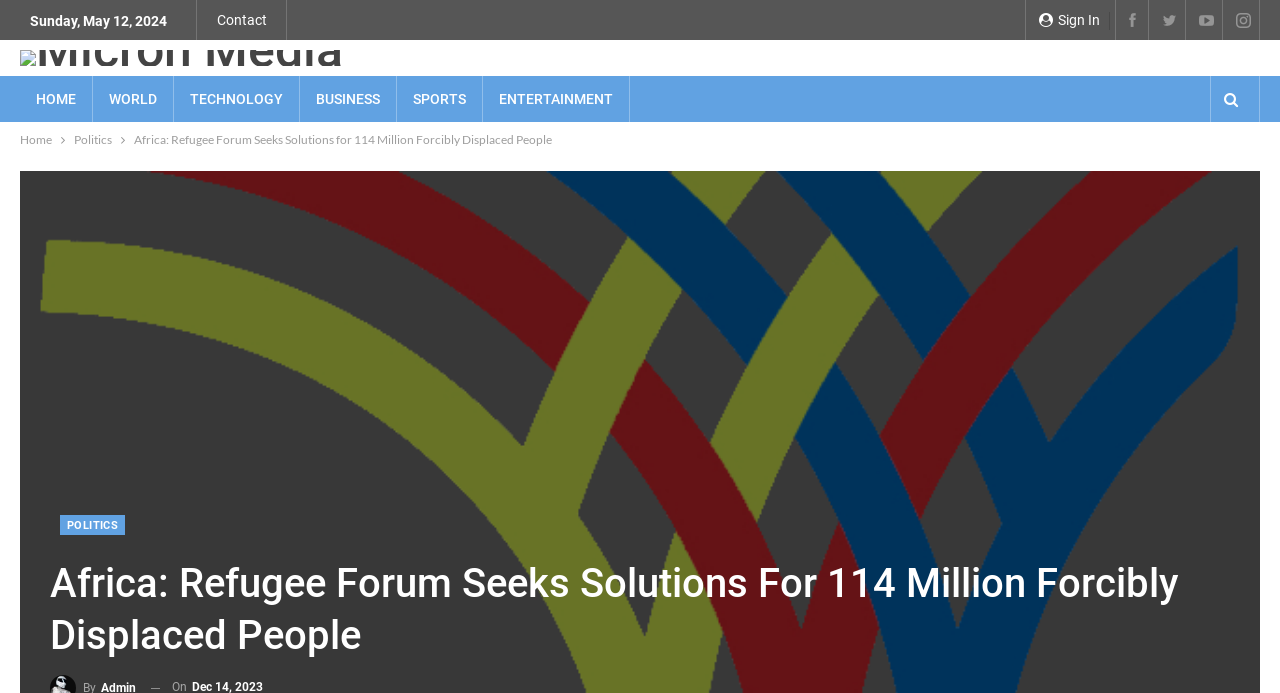Locate and provide the bounding box coordinates for the HTML element that matches this description: "Entertainment".

[0.377, 0.11, 0.491, 0.176]